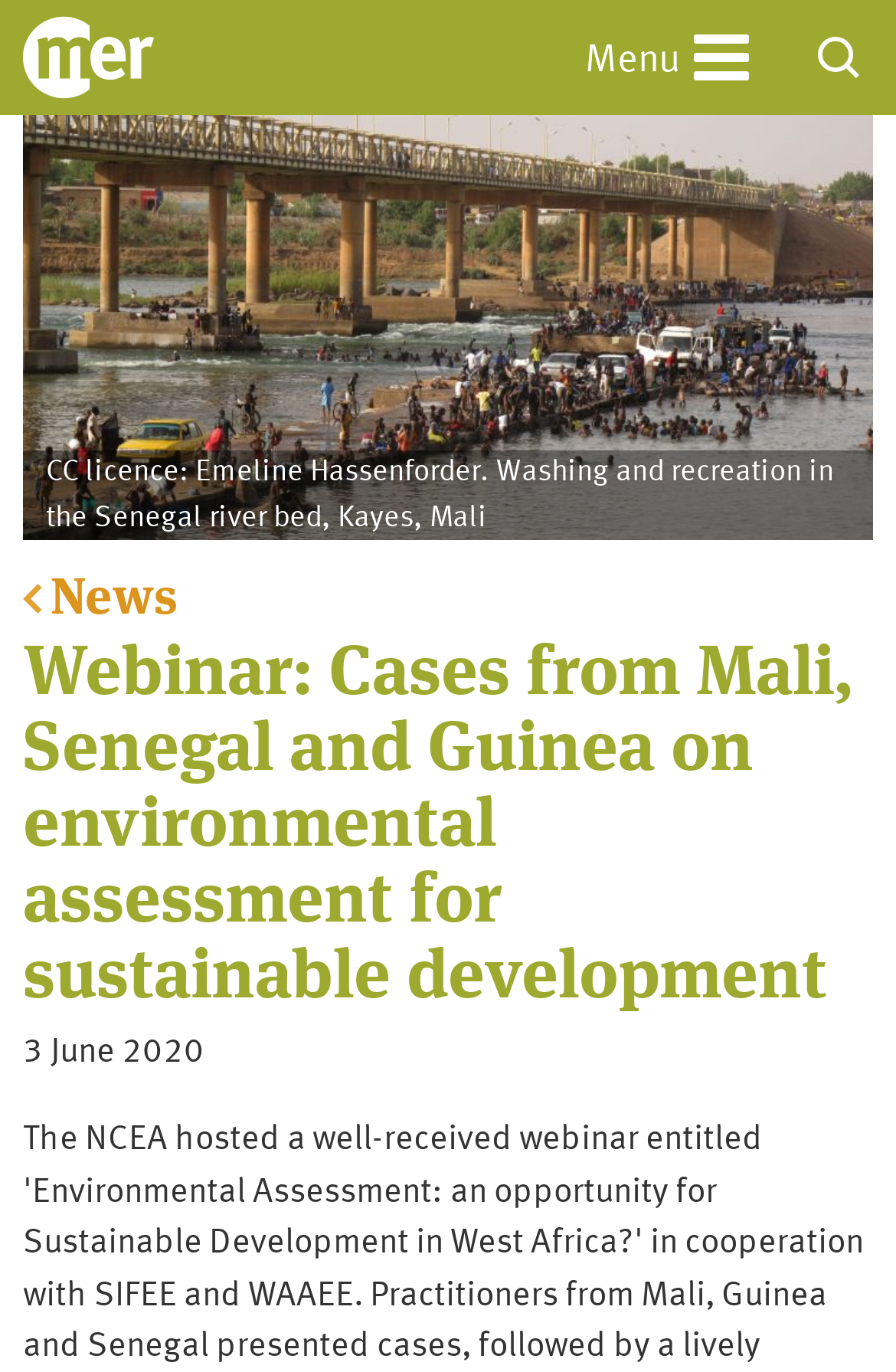What is the image below the menu?
Using the image, give a concise answer in the form of a single word or short phrase.

Washing and recreation in the Senegal river bed